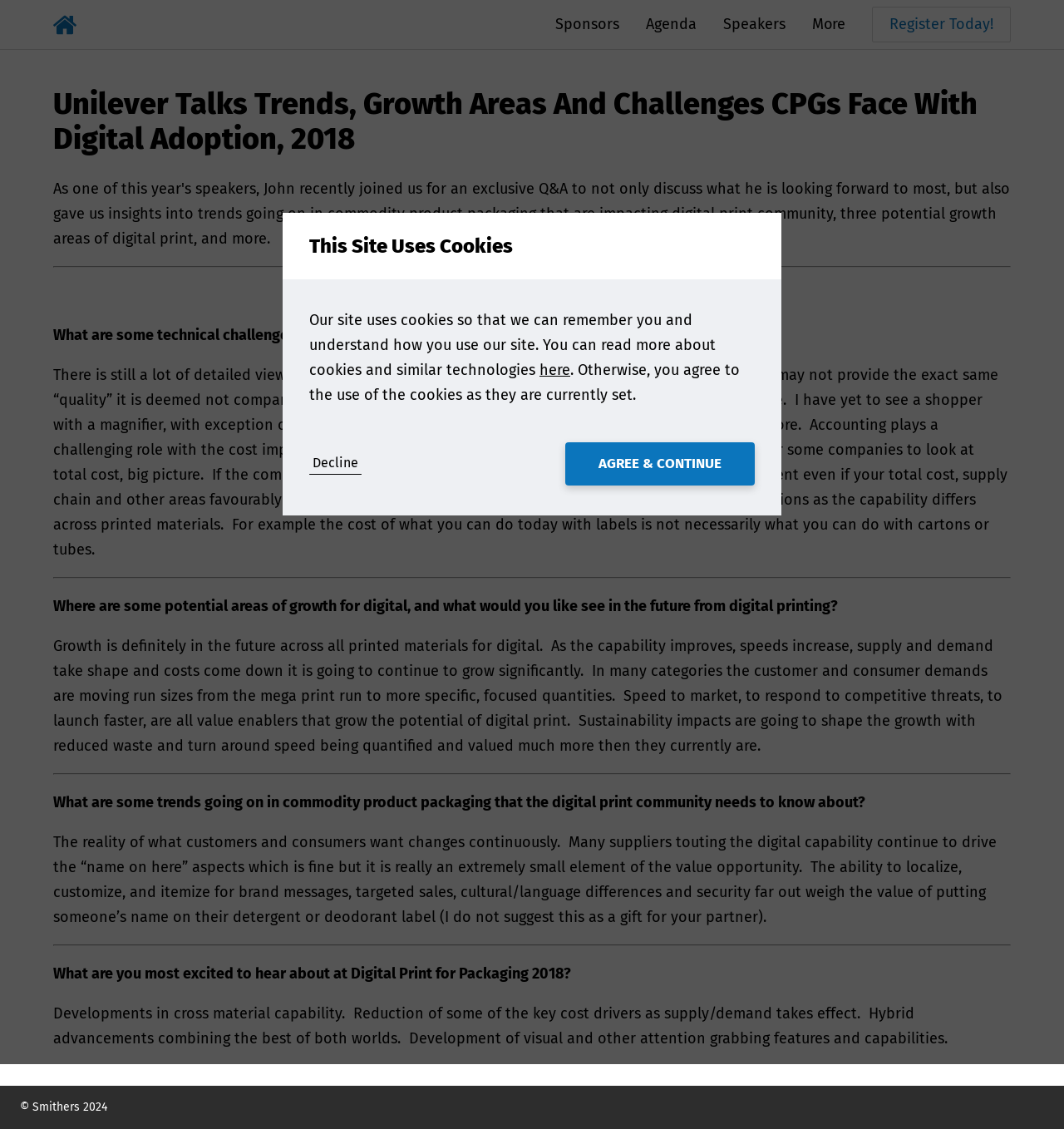Specify the bounding box coordinates for the region that must be clicked to perform the given instruction: "Go to Sponsors".

[0.522, 0.013, 0.582, 0.029]